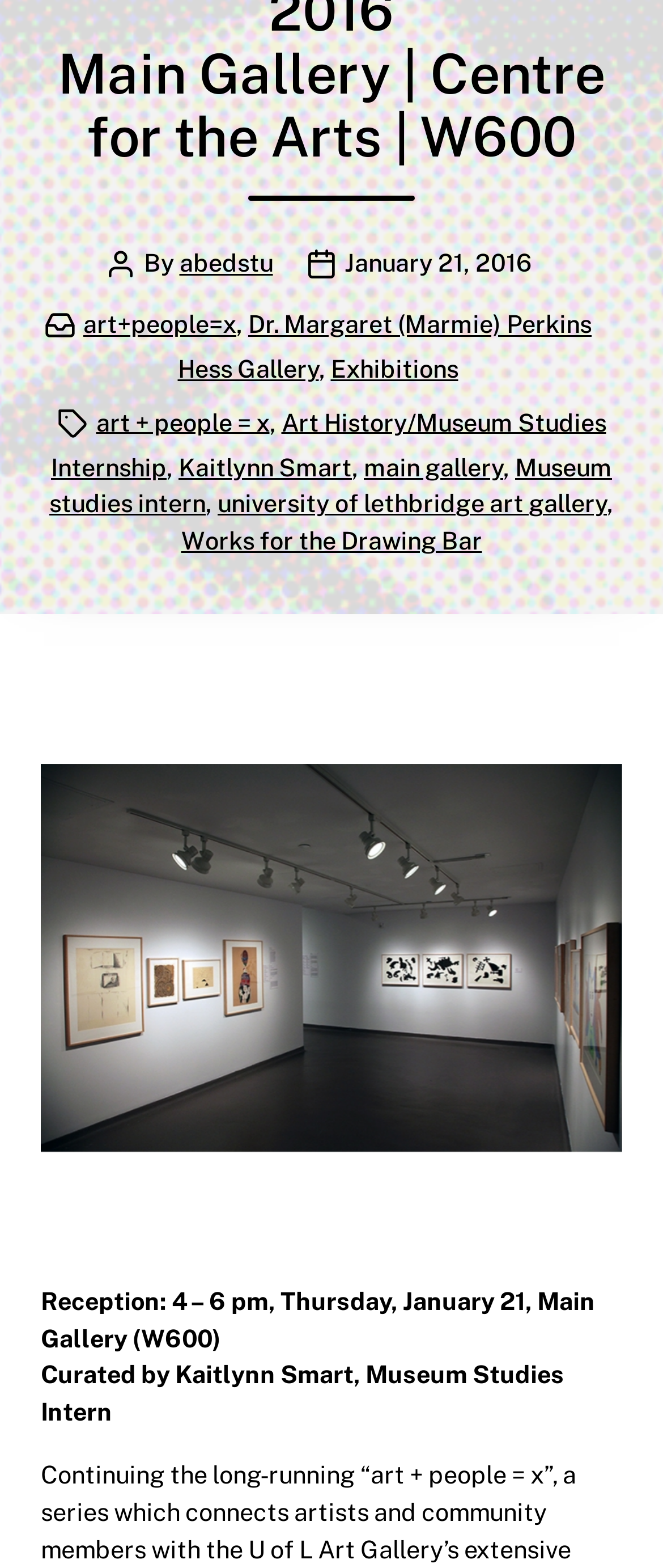From the given element description: "Kaitlynn Smart", find the bounding box for the UI element. Provide the coordinates as four float numbers between 0 and 1, in the order [left, top, right, bottom].

[0.269, 0.288, 0.531, 0.307]